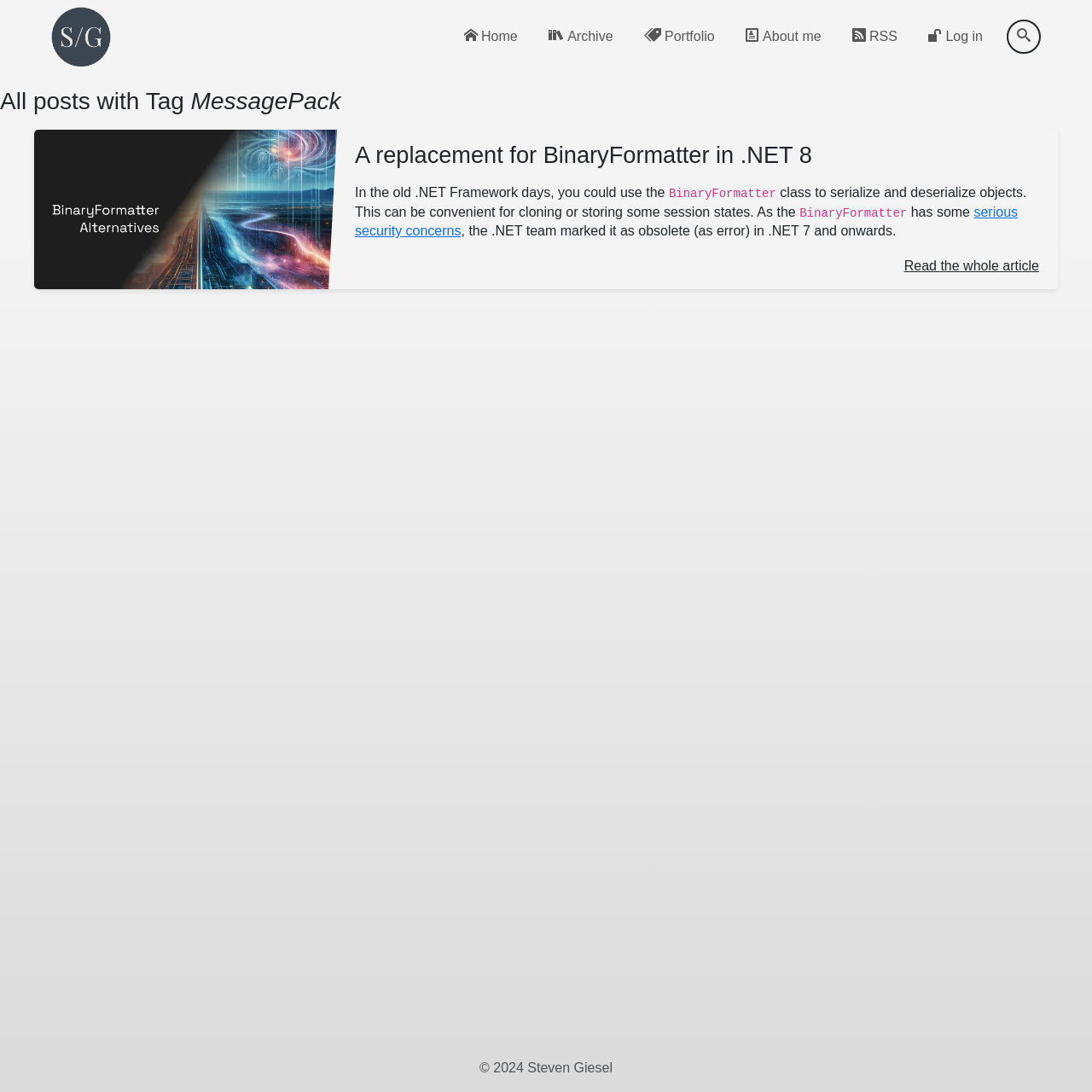What is the title of the first blog post?
Give a comprehensive and detailed explanation for the question.

The first blog post has a heading element with the text 'A replacement for BinaryFormatter in .NET 8'. This heading is located within an article element, which also contains an image and static text elements.